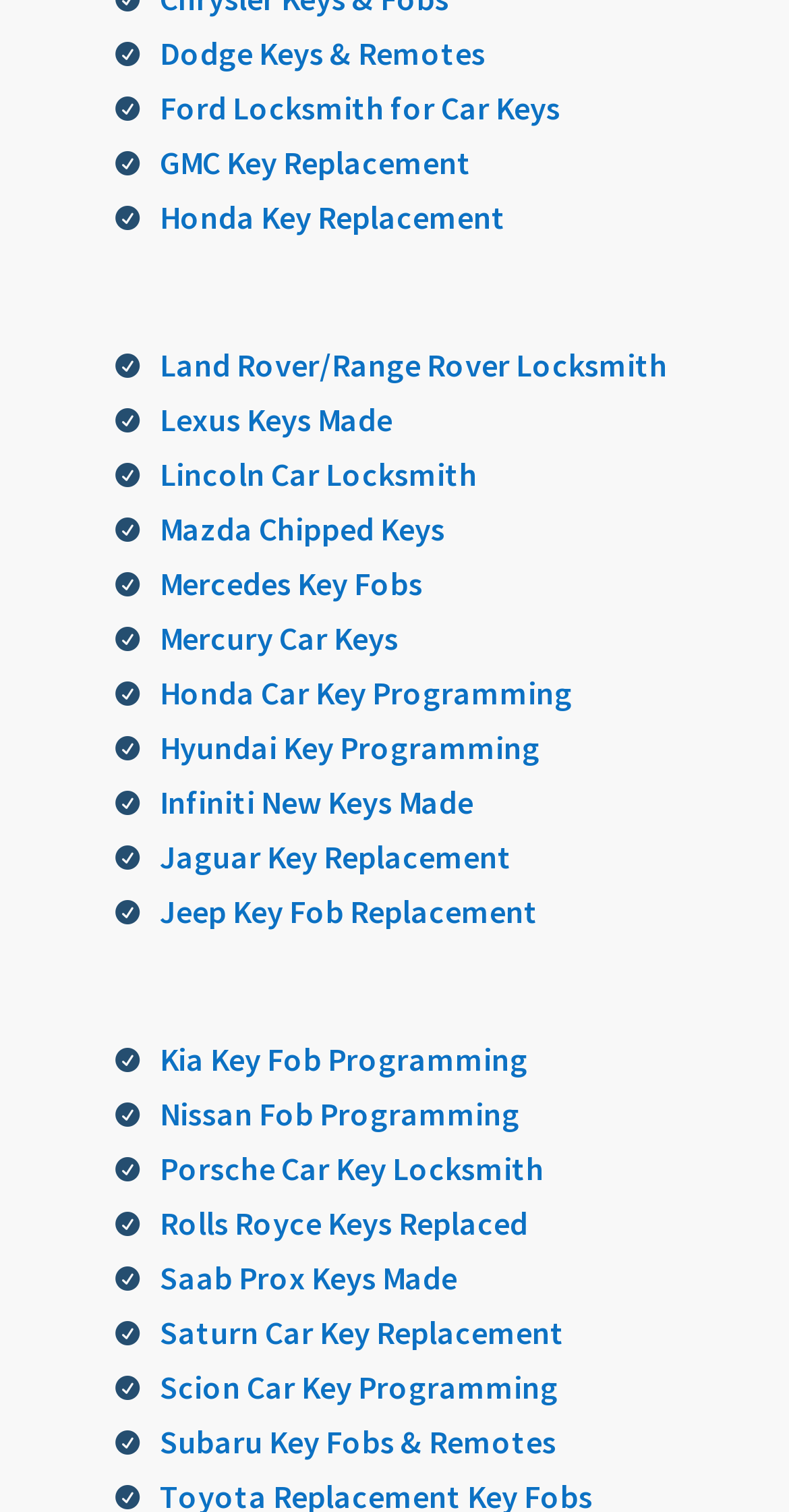Give a concise answer of one word or phrase to the question: 
What is the car brand listed below Honda?

Land Rover/Range Rover